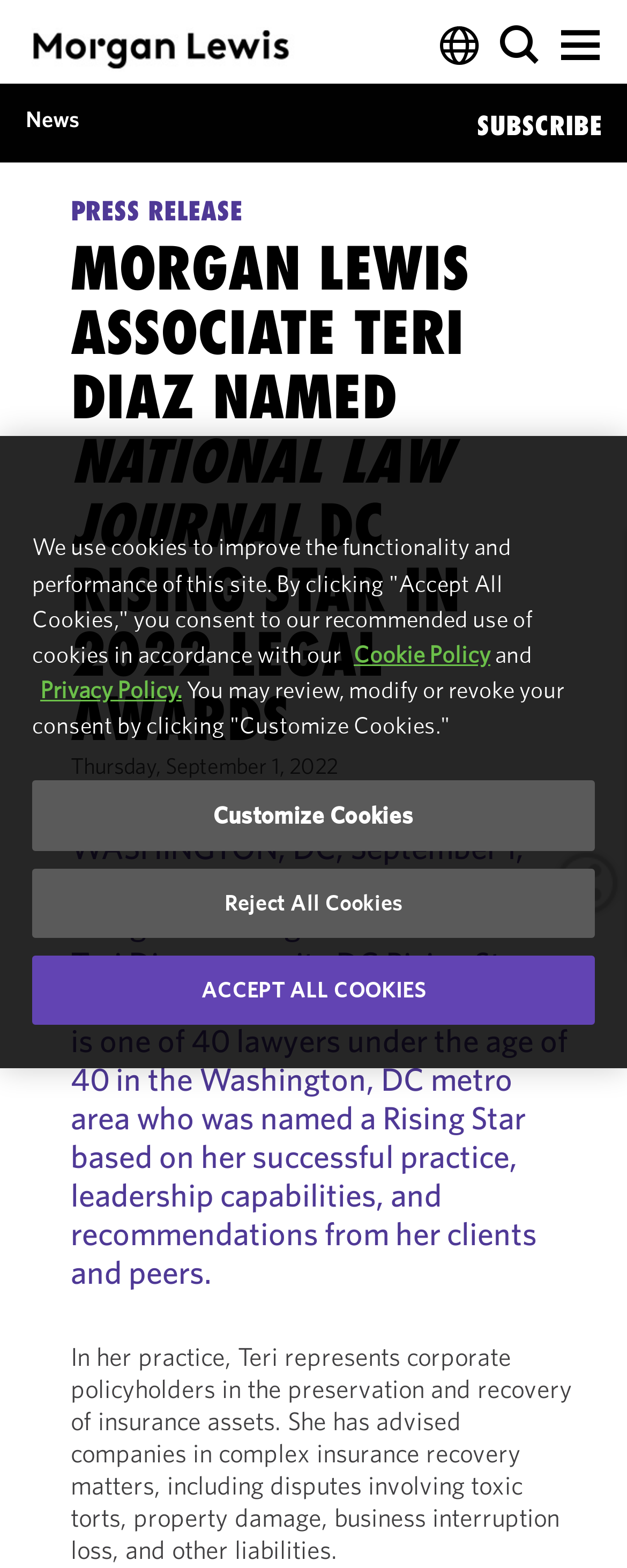Extract the bounding box coordinates of the UI element described by: "aria-label="Open Search"". The coordinates should include four float numbers ranging from 0 to 1, e.g., [left, top, right, bottom].

[0.797, 0.016, 0.862, 0.042]